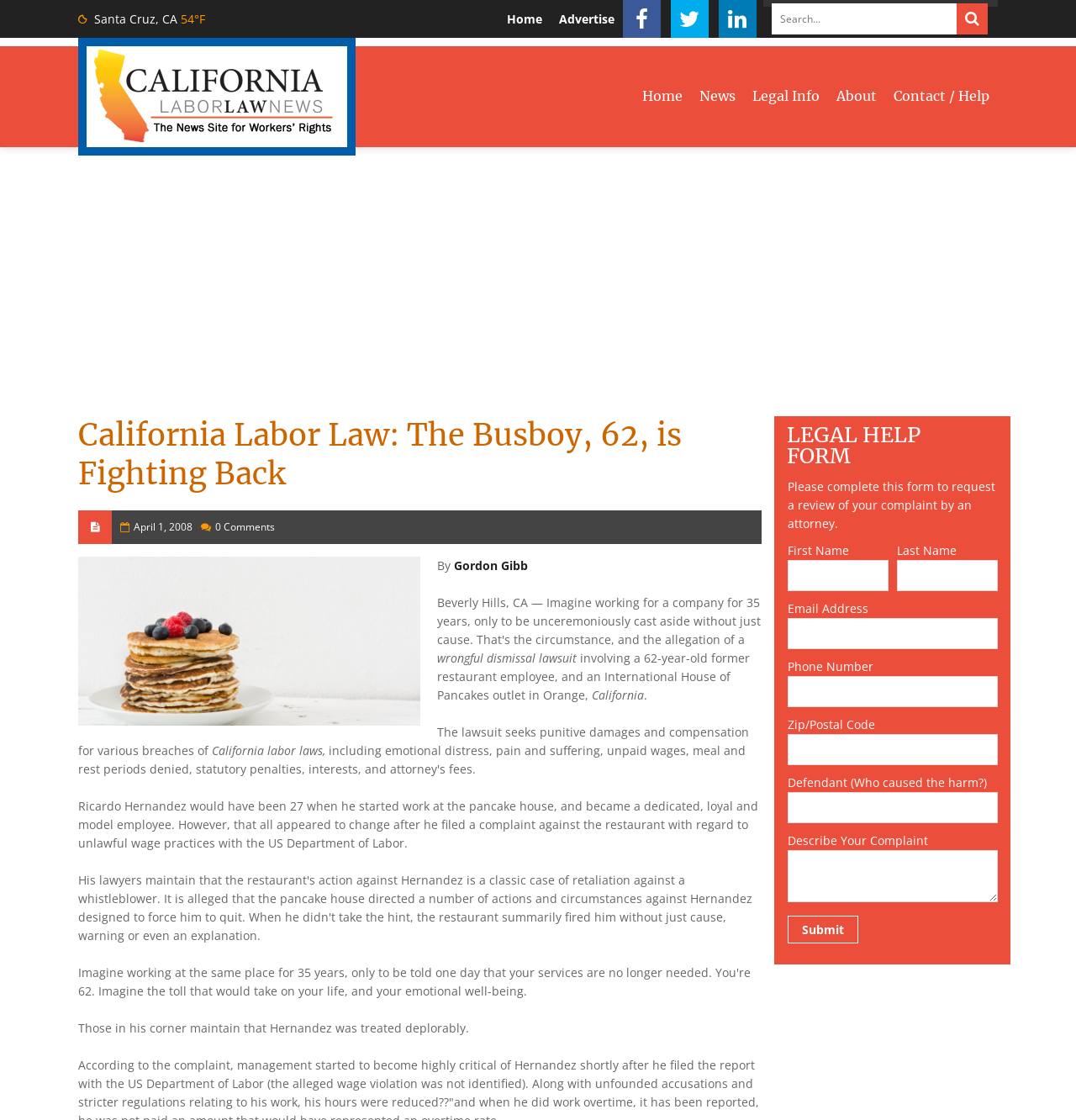What is the topic of the news article?
Based on the image, answer the question with as much detail as possible.

I inferred the topic of the news article by looking at the heading 'California Labor Law: The Busboy, 62, is Fighting Back' and the content of the article, which discusses a lawsuit related to California labor laws. This suggests that the topic of the news article is California Labor Law.